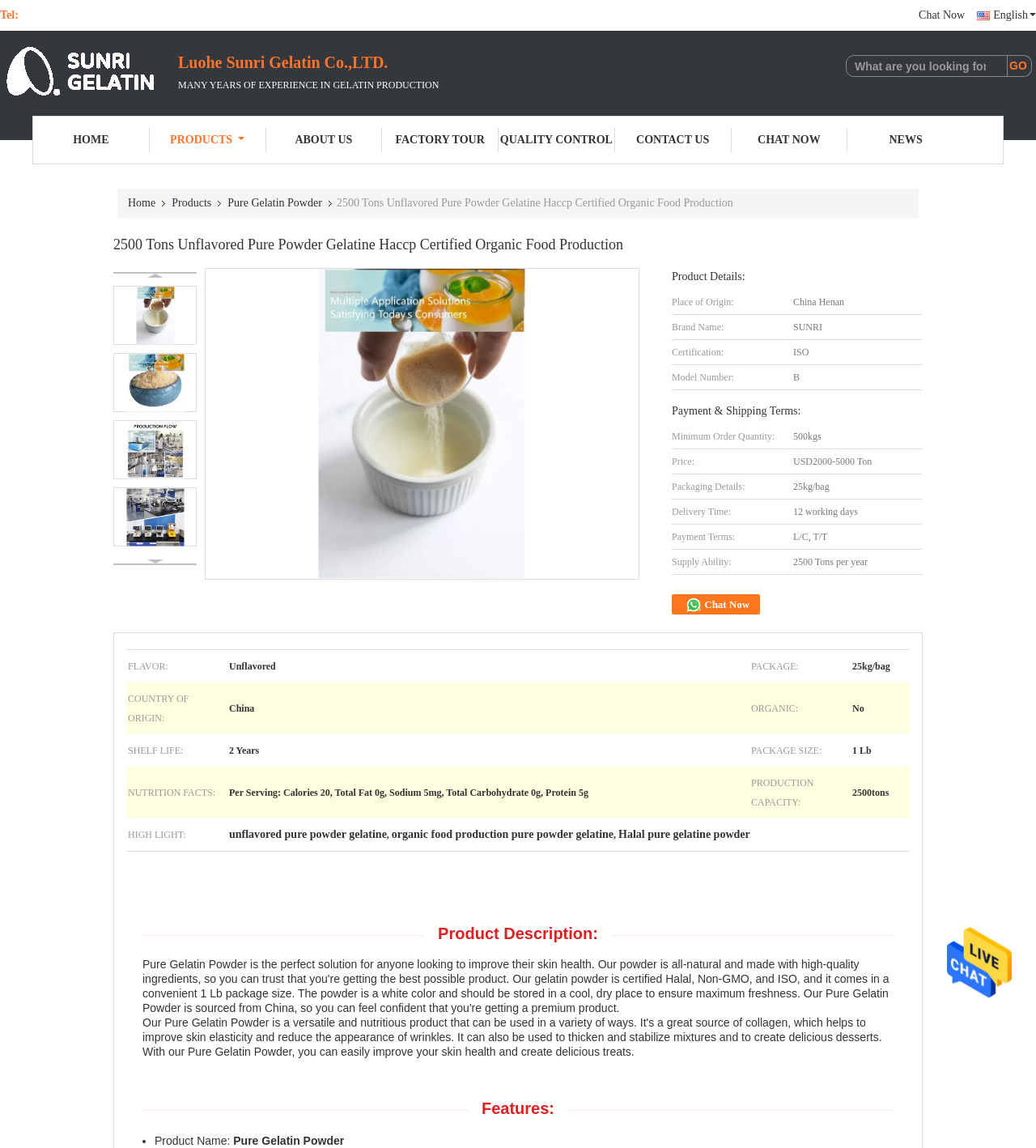Specify the bounding box coordinates of the element's region that should be clicked to achieve the following instruction: "Enter search query in the input field". The bounding box coordinates consist of four float numbers between 0 and 1, in the format [left, top, right, bottom].

[0.816, 0.048, 0.973, 0.067]